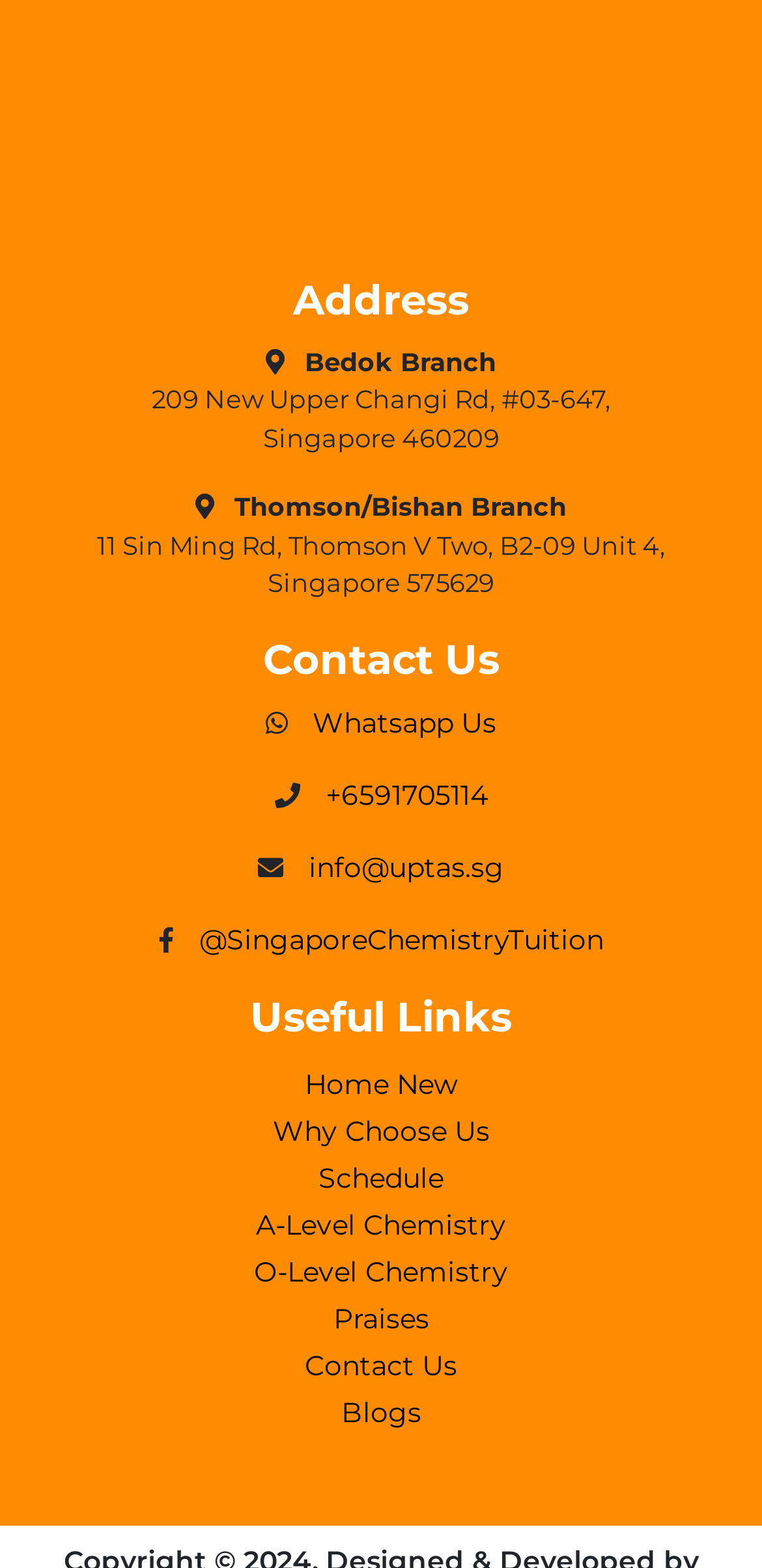How can I contact the tuition center via WhatsApp? Please answer the question using a single word or phrase based on the image.

Whatsapp Us